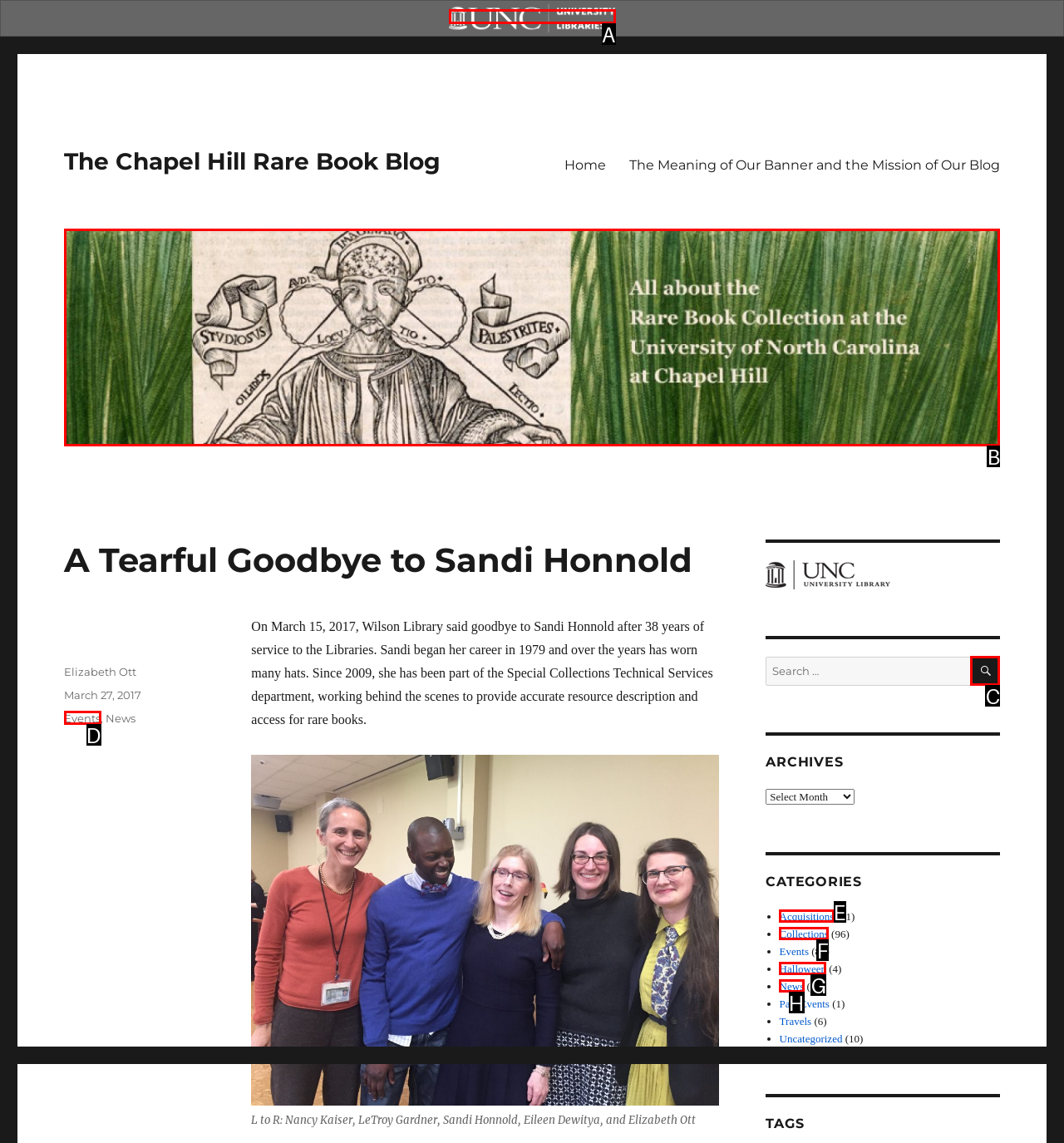Based on the description: alt="UNC - University Libraries Logo", identify the matching lettered UI element.
Answer by indicating the letter from the choices.

A